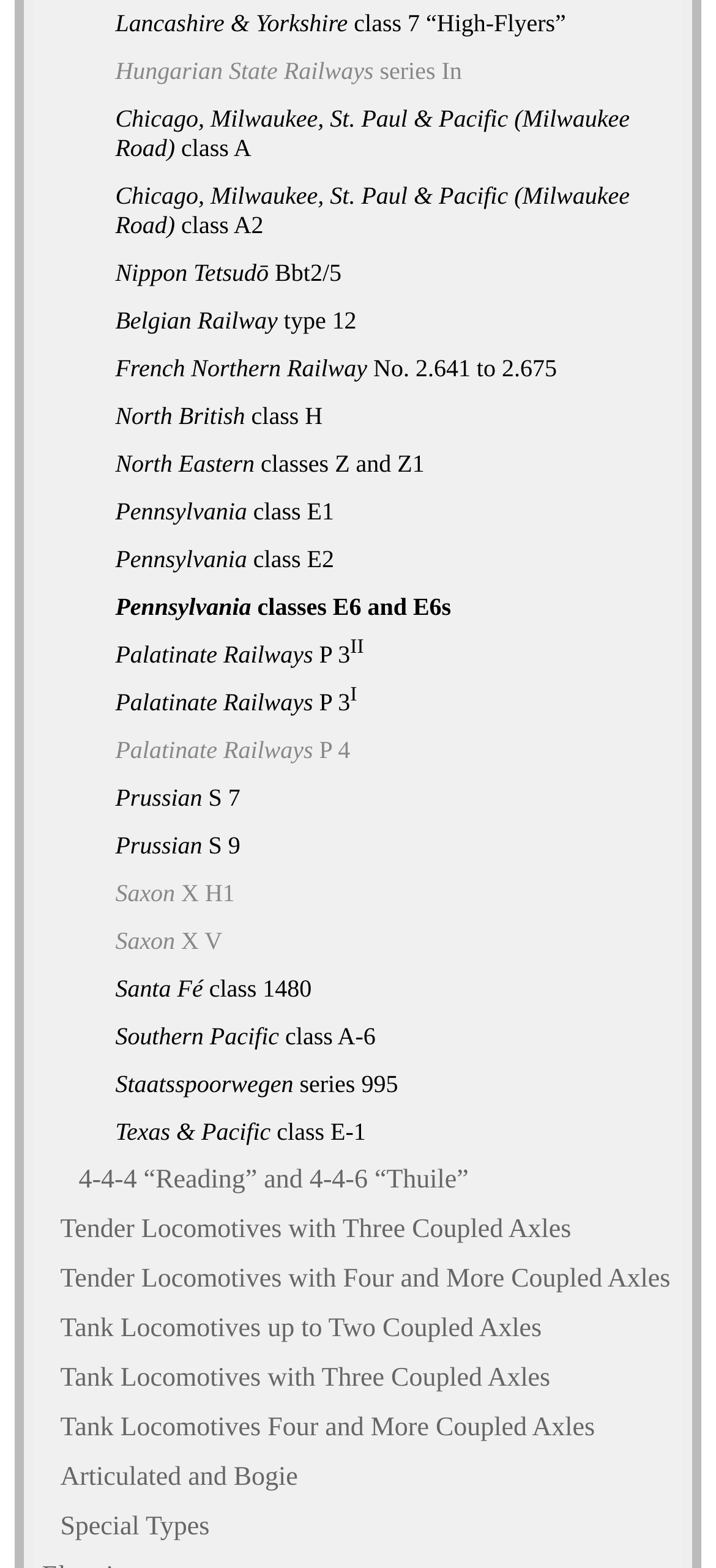Are there any superscript elements on the page?
Please answer the question as detailed as possible based on the image.

I noticed that some of the link elements have child elements with the type 'superscript'. For example, the link element with text 'Palatinate Railways P 3II' has a superscript child element. This indicates that there are superscript elements on the page.